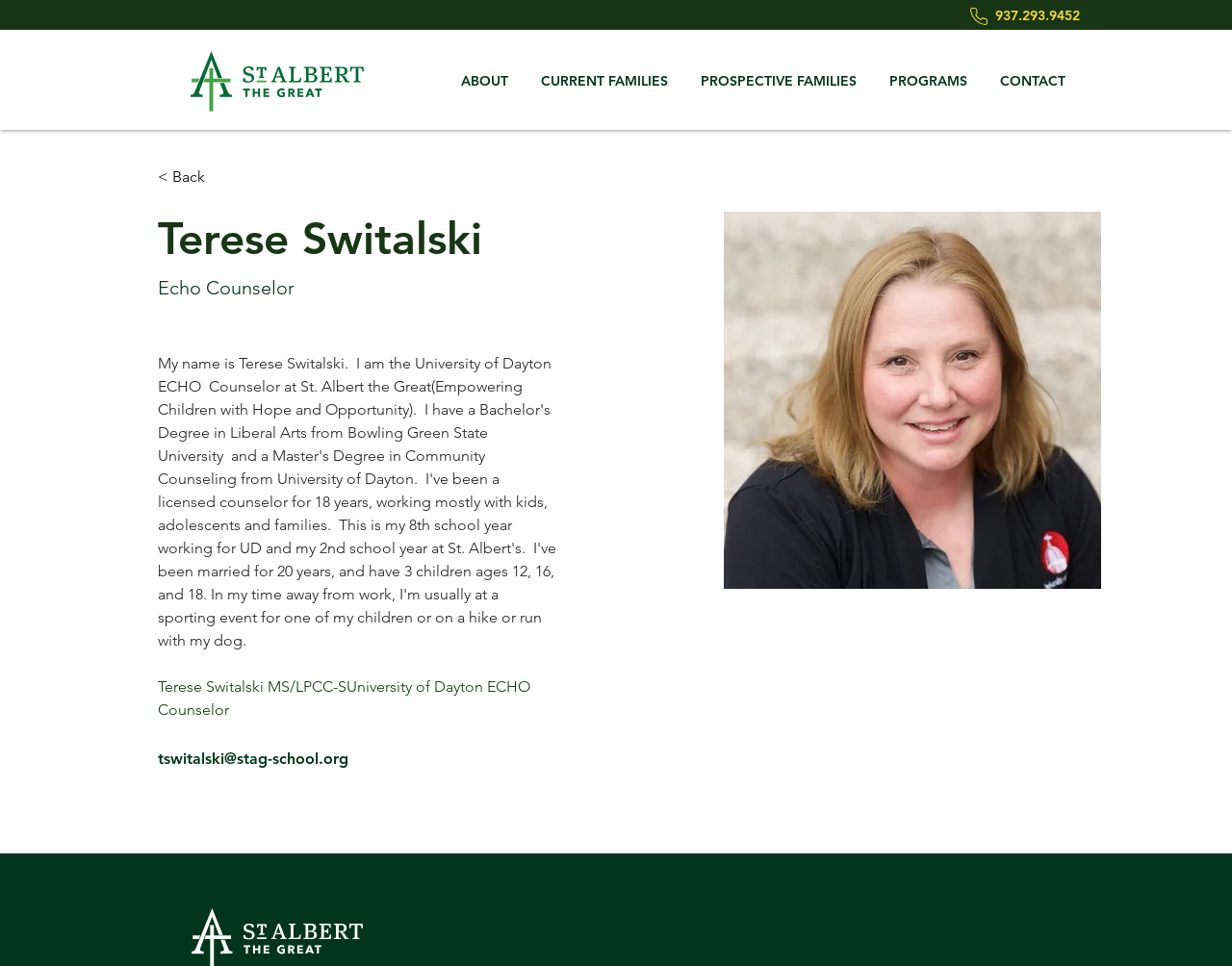Provide a short, one-word or phrase answer to the question below:
What is the phone number on the top right?

937.293.9452